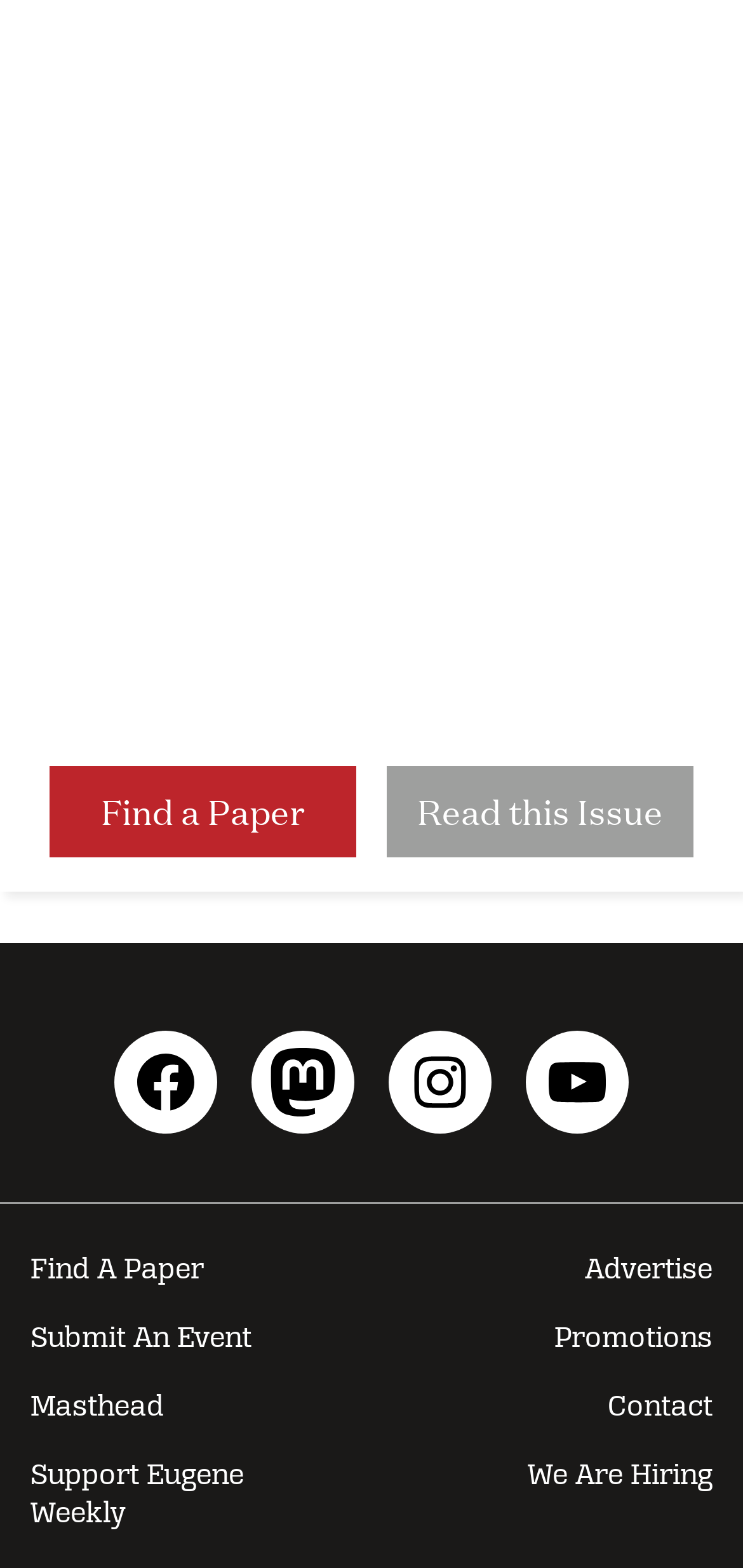Based on the description "Read this Issue", find the bounding box of the specified UI element.

[0.519, 0.488, 0.935, 0.547]